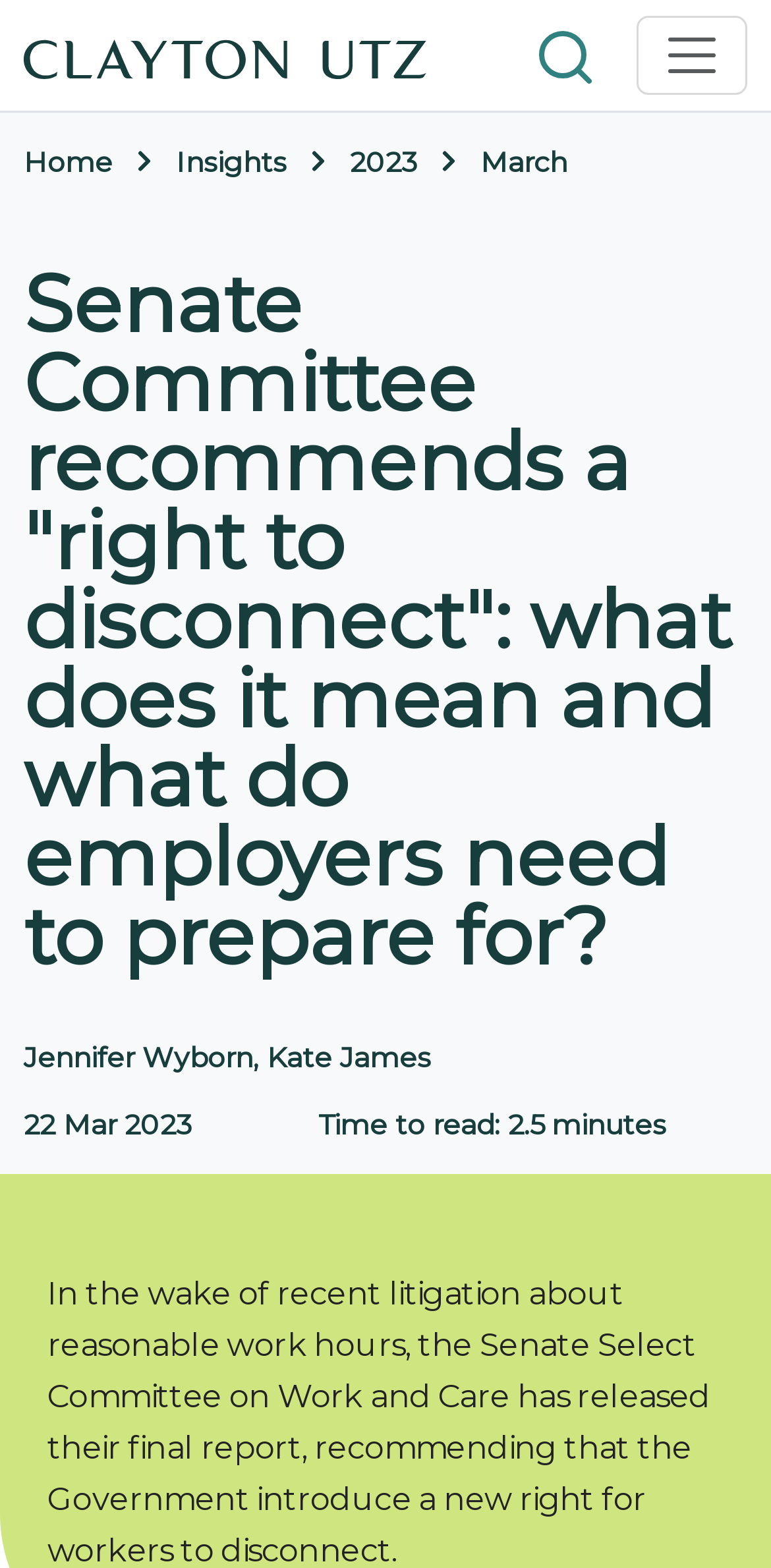How long does it take to read the article?
From the screenshot, supply a one-word or short-phrase answer.

2.5 minutes